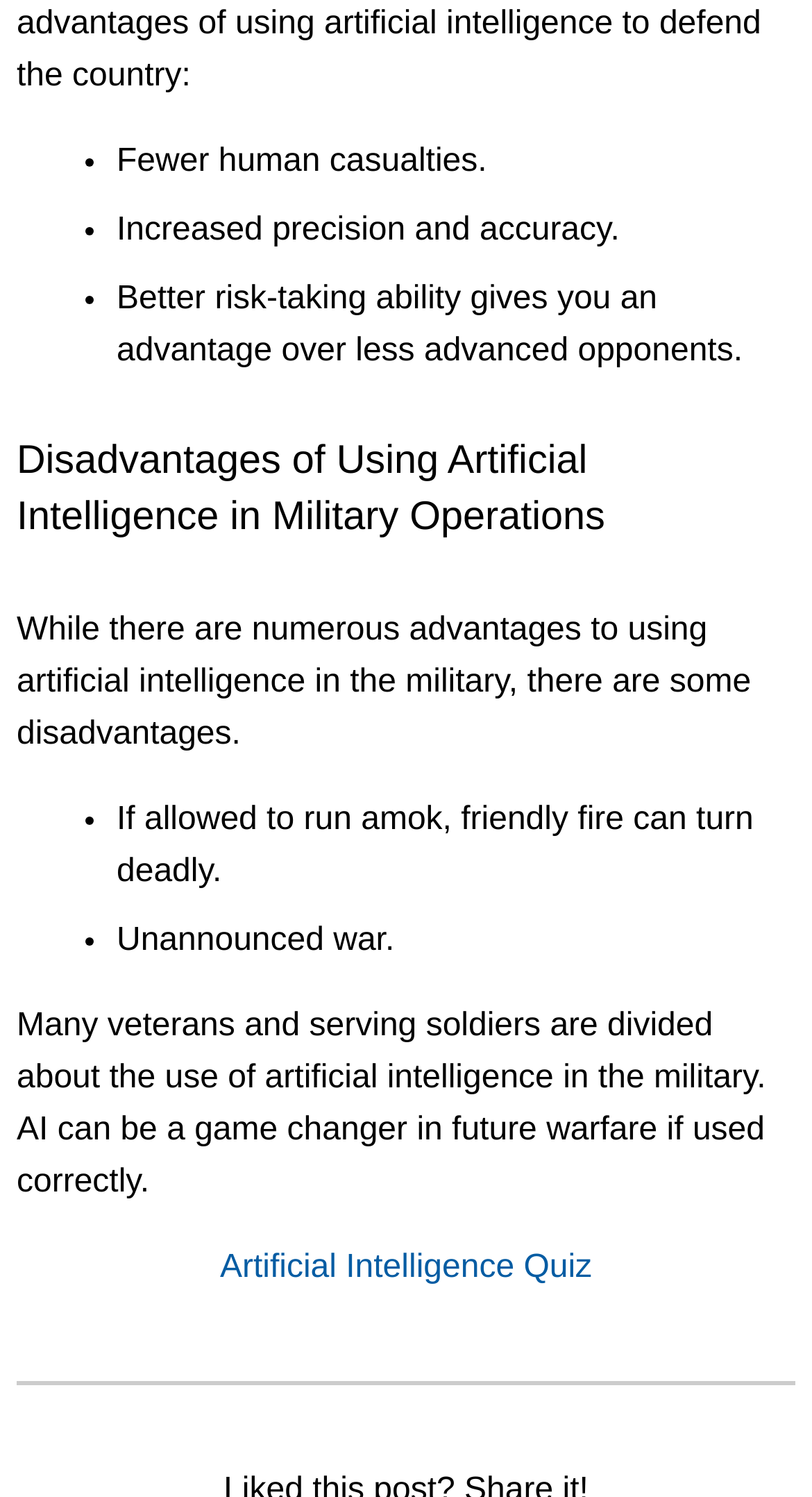What is a disadvantage of using AI in military operations?
Based on the image, give a concise answer in the form of a single word or short phrase.

Friendly fire can turn deadly